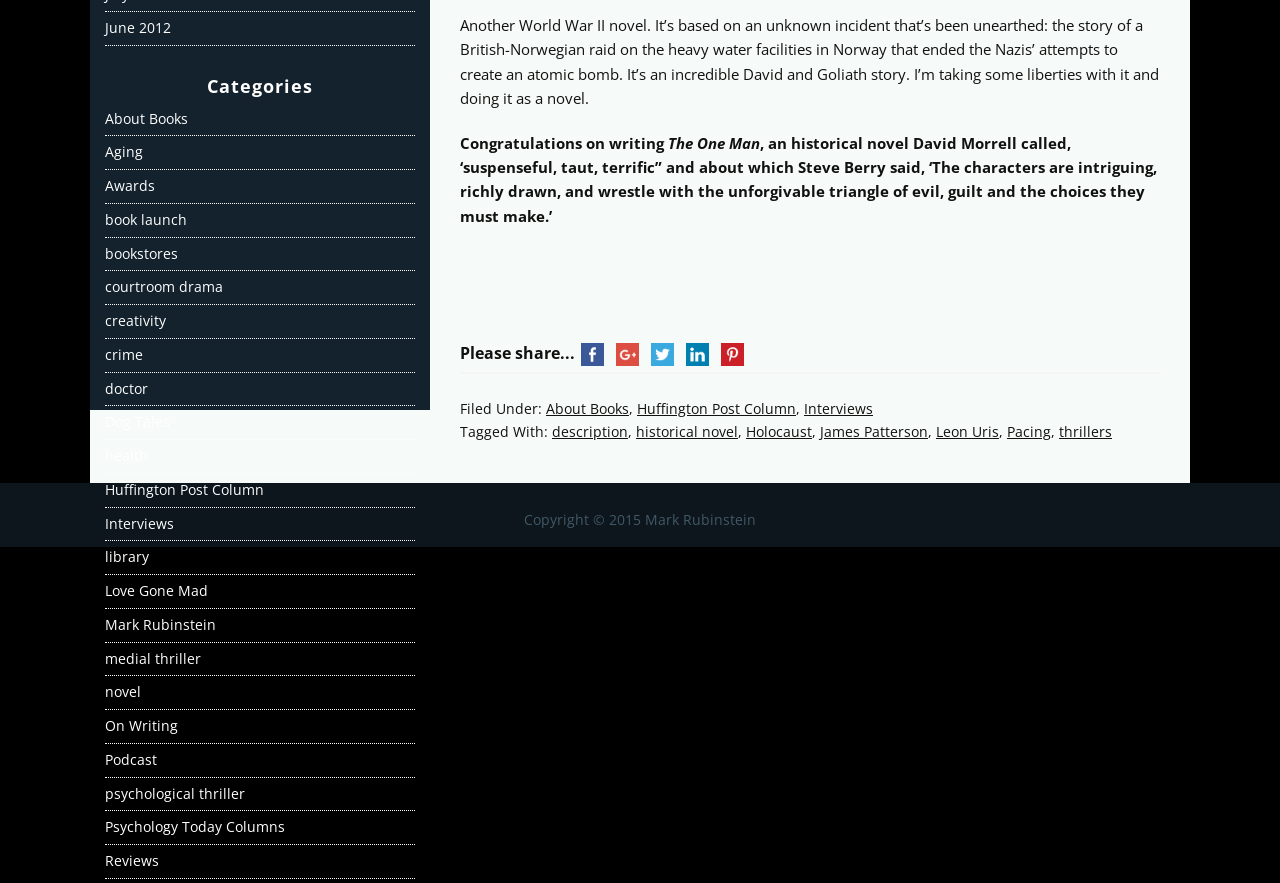What are the sharing options available?
Please use the image to provide a one-word or short phrase answer.

Facebook, Google+, Twitter, LinkedIn, Pinterest